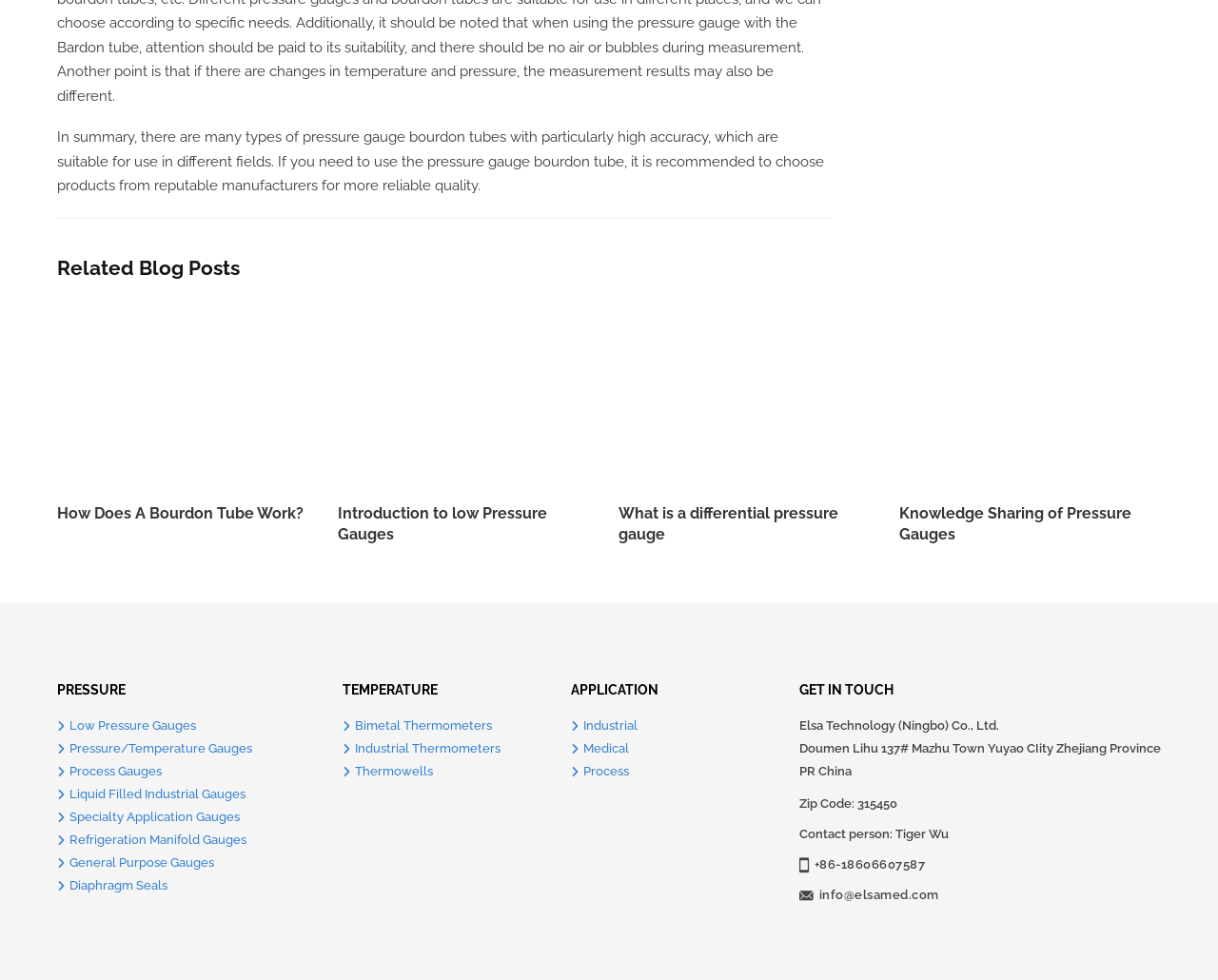Please provide the bounding box coordinates for the element that needs to be clicked to perform the following instruction: "Go to Home page". The coordinates should be given as four float numbers between 0 and 1, i.e., [left, top, right, bottom].

None